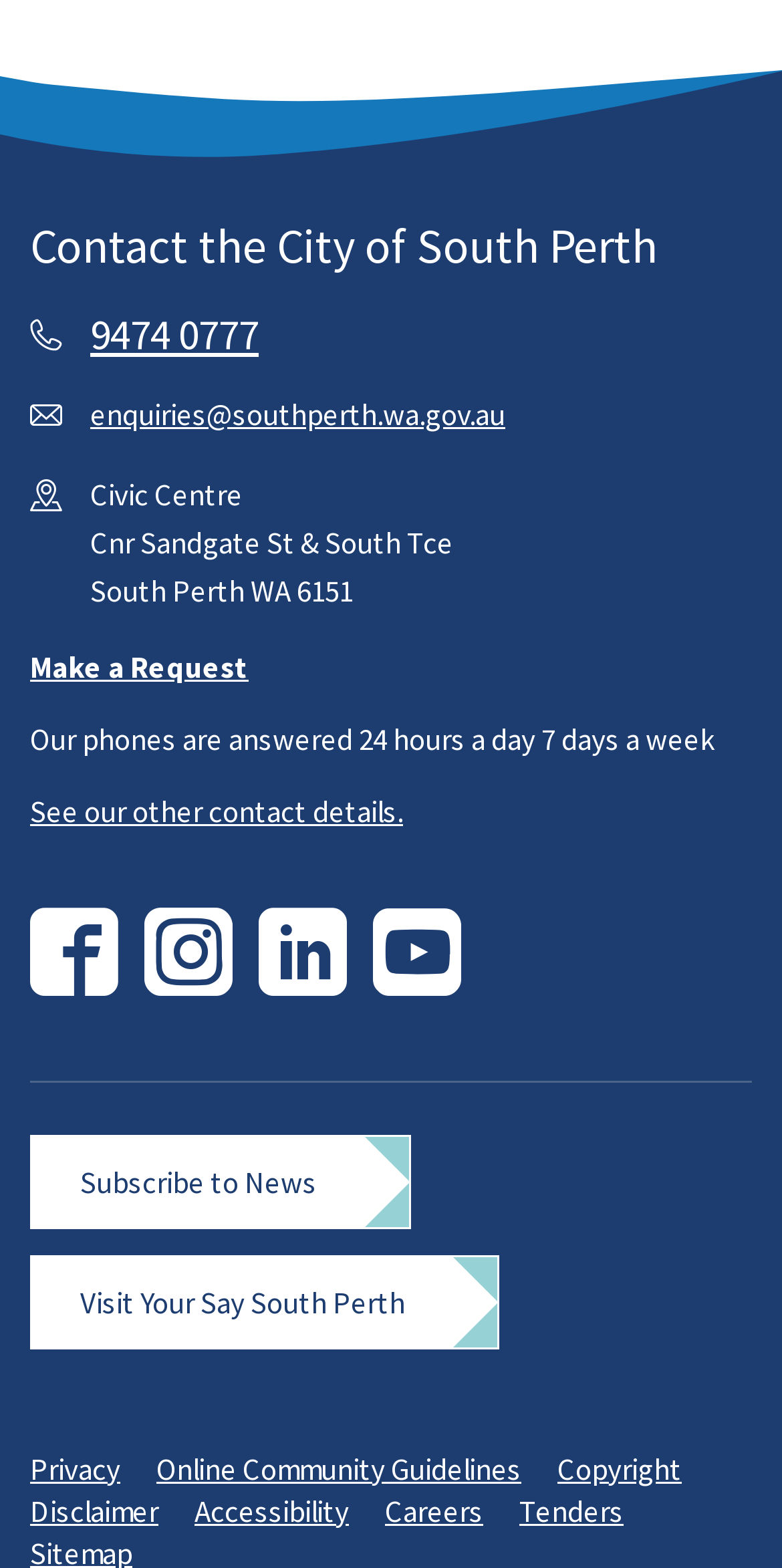Please find the bounding box for the UI component described as follows: "See our other contact details.".

[0.038, 0.505, 0.515, 0.529]